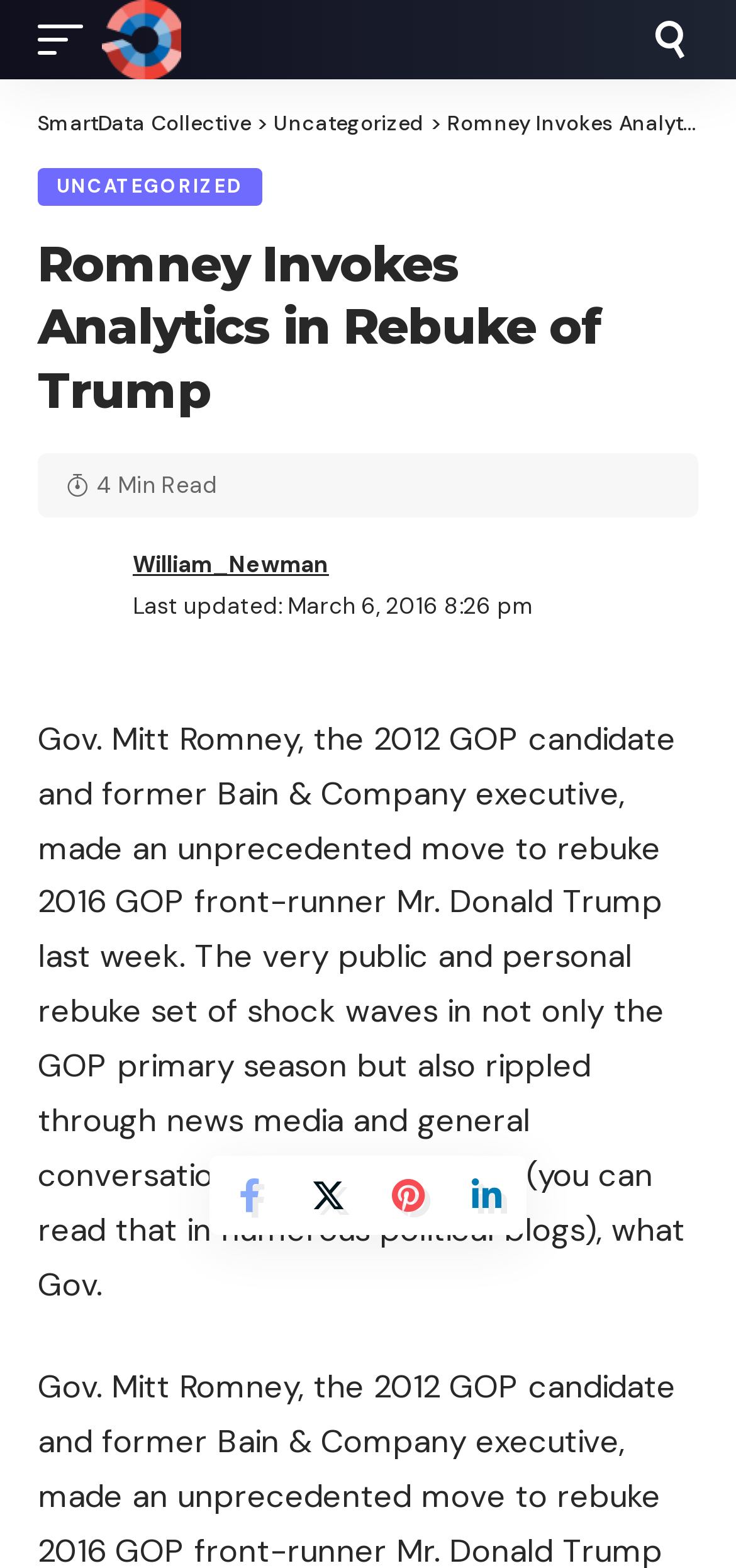Find and provide the bounding box coordinates for the UI element described with: "title="SmartData Collective"".

[0.138, 0.0, 0.872, 0.051]